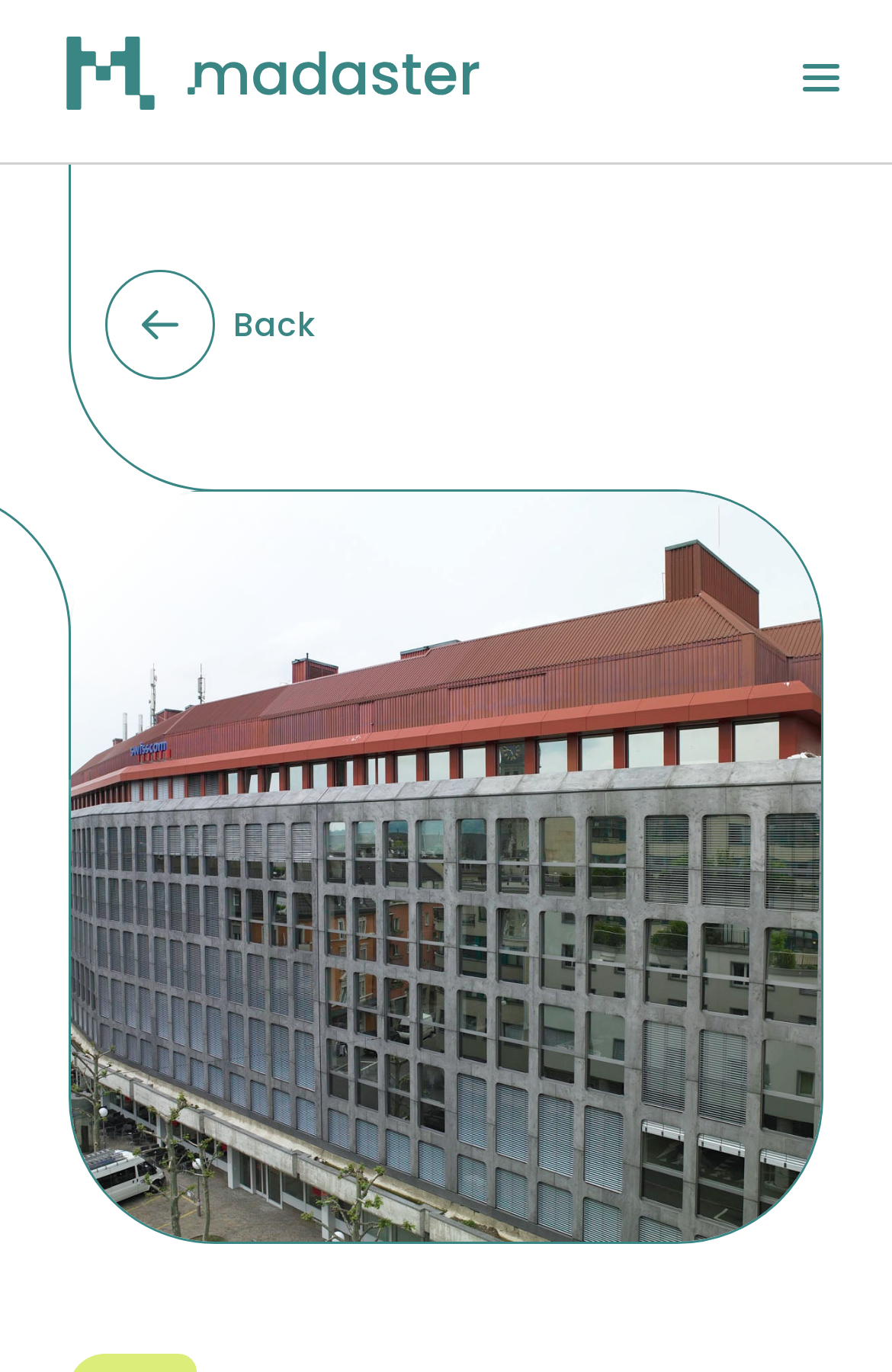What is the relative position of the first 'Madaster UK' link?
Please give a detailed and elaborate answer to the question based on the image.

Comparing the x1 values of the bounding box coordinates, I found that the first 'Madaster UK' link has a smaller x1 value than the other two links, indicating that it is positioned on the left.